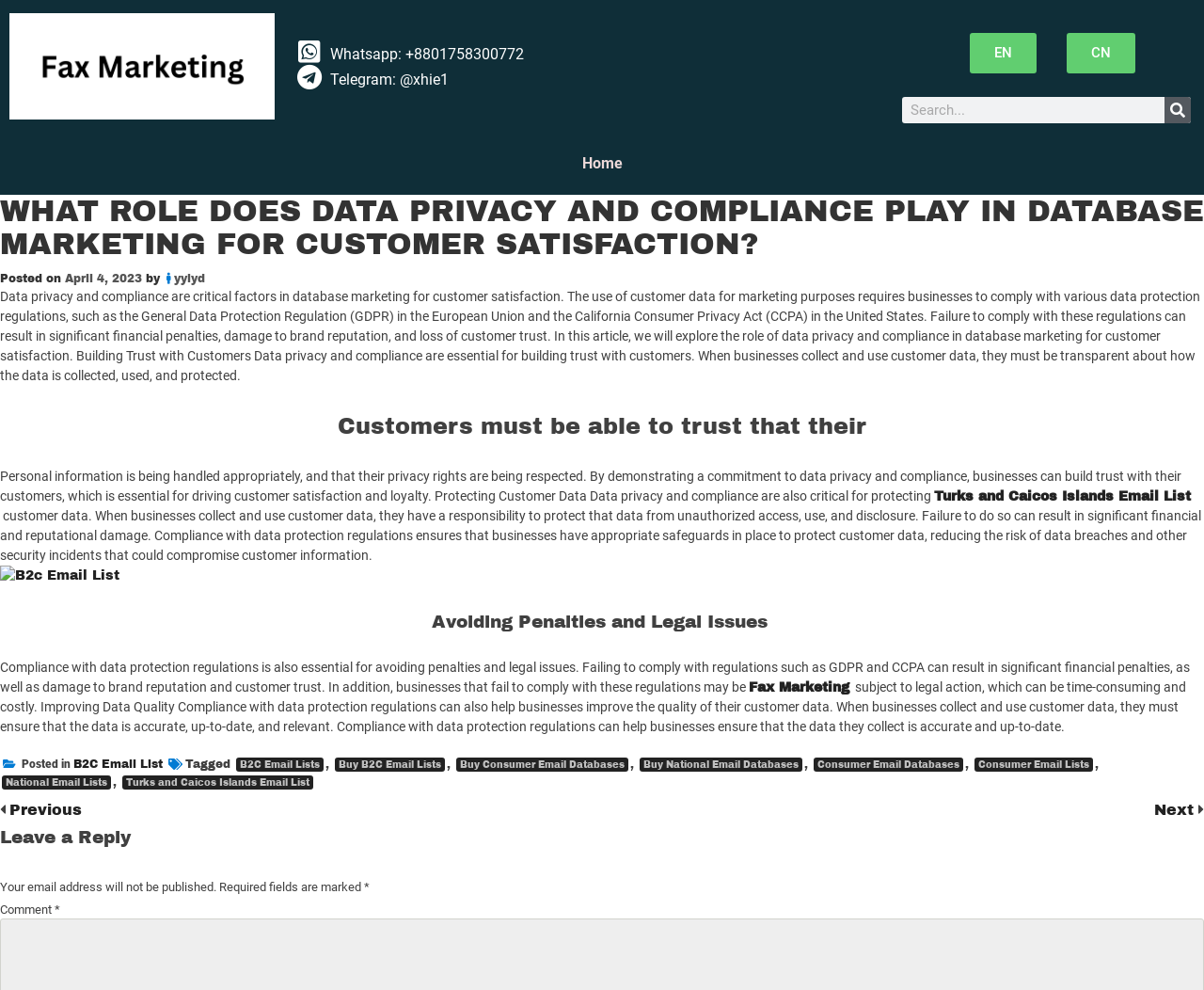Determine the coordinates of the bounding box that should be clicked to complete the instruction: "Search for something". The coordinates should be represented by four float numbers between 0 and 1: [left, top, right, bottom].

[0.749, 0.098, 0.989, 0.125]